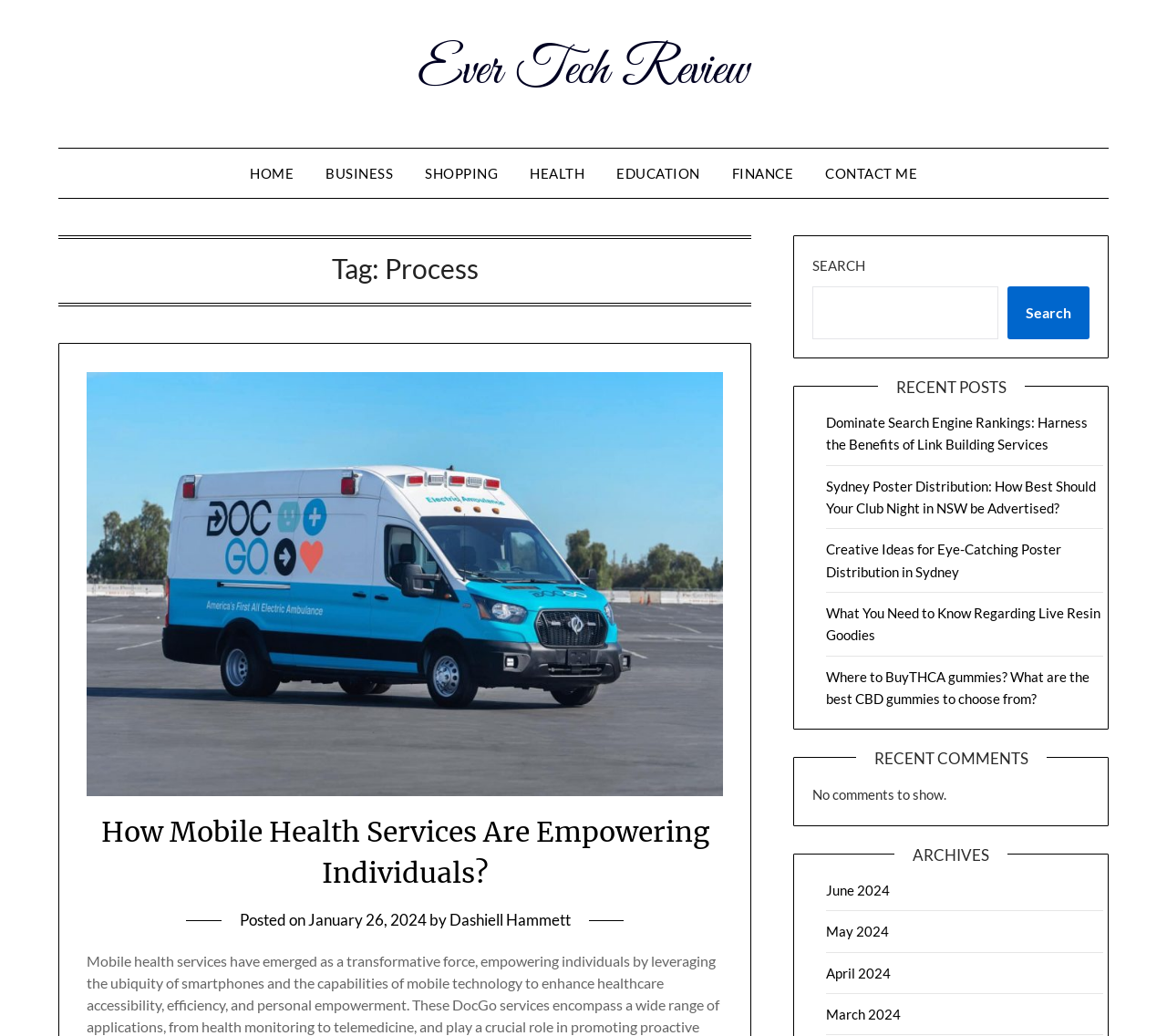What is the author of the article 'How Mobile Health Services Are Empowering Individuals?'
Based on the image, give a concise answer in the form of a single word or short phrase.

Dashiell Hammett